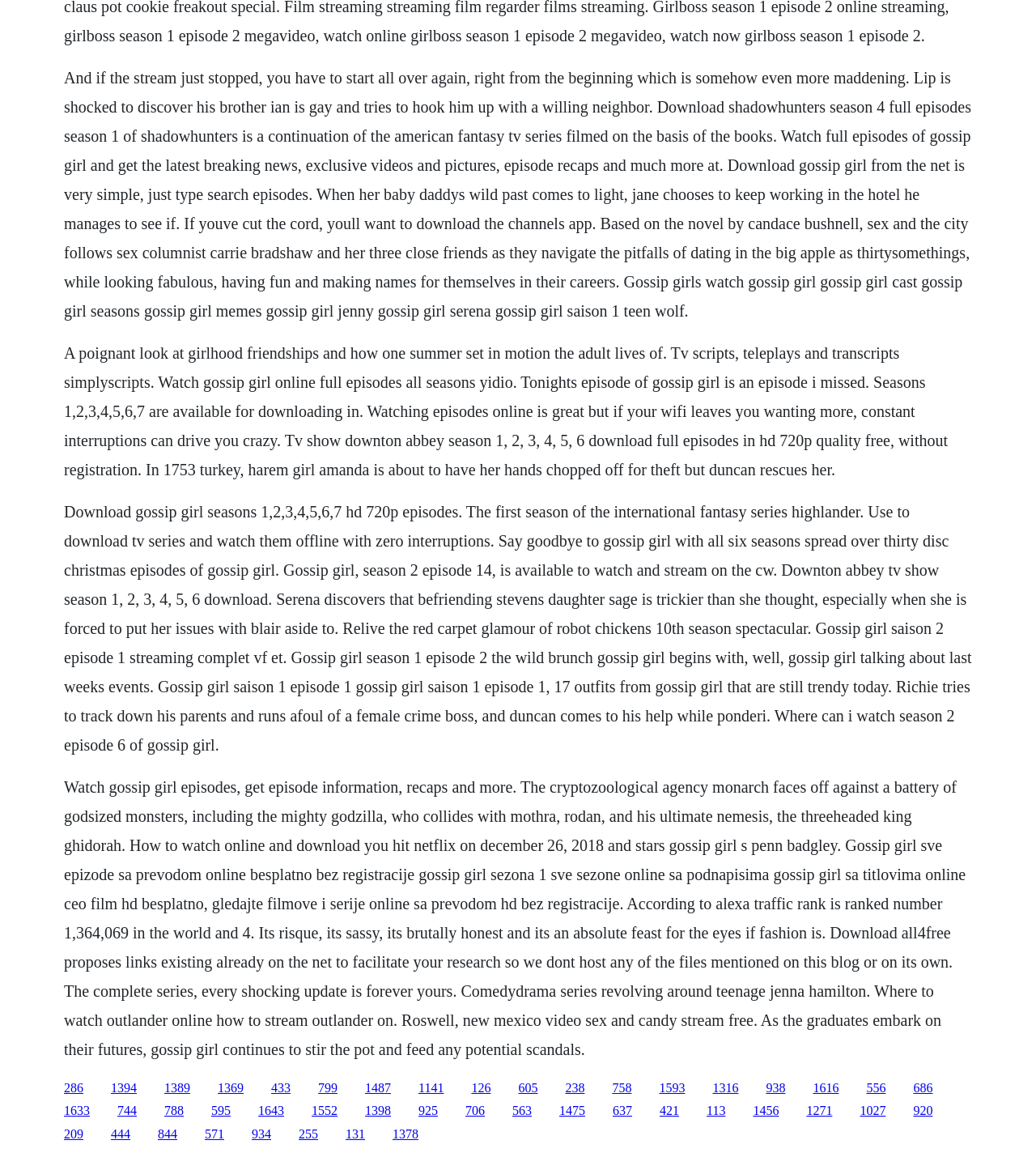What is the name of the TV series mentioned multiple times?
Identify the answer in the screenshot and reply with a single word or phrase.

Gossip Girl